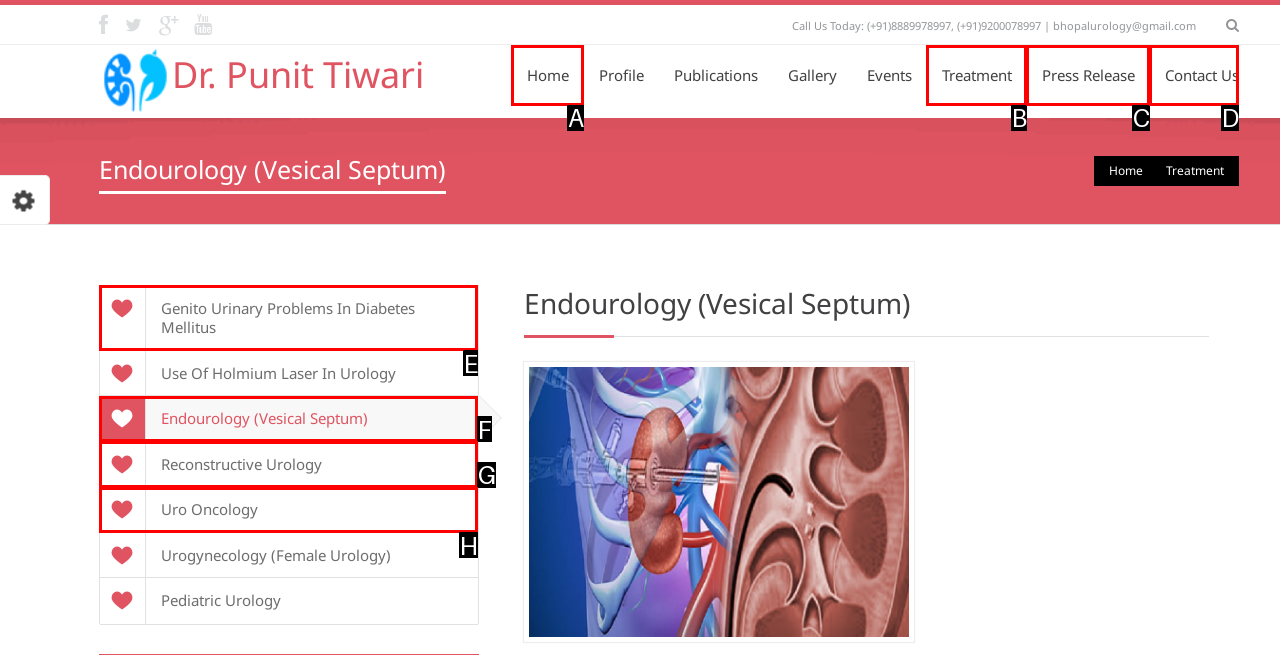Choose the option that matches the following description: Home
Reply with the letter of the selected option directly.

A